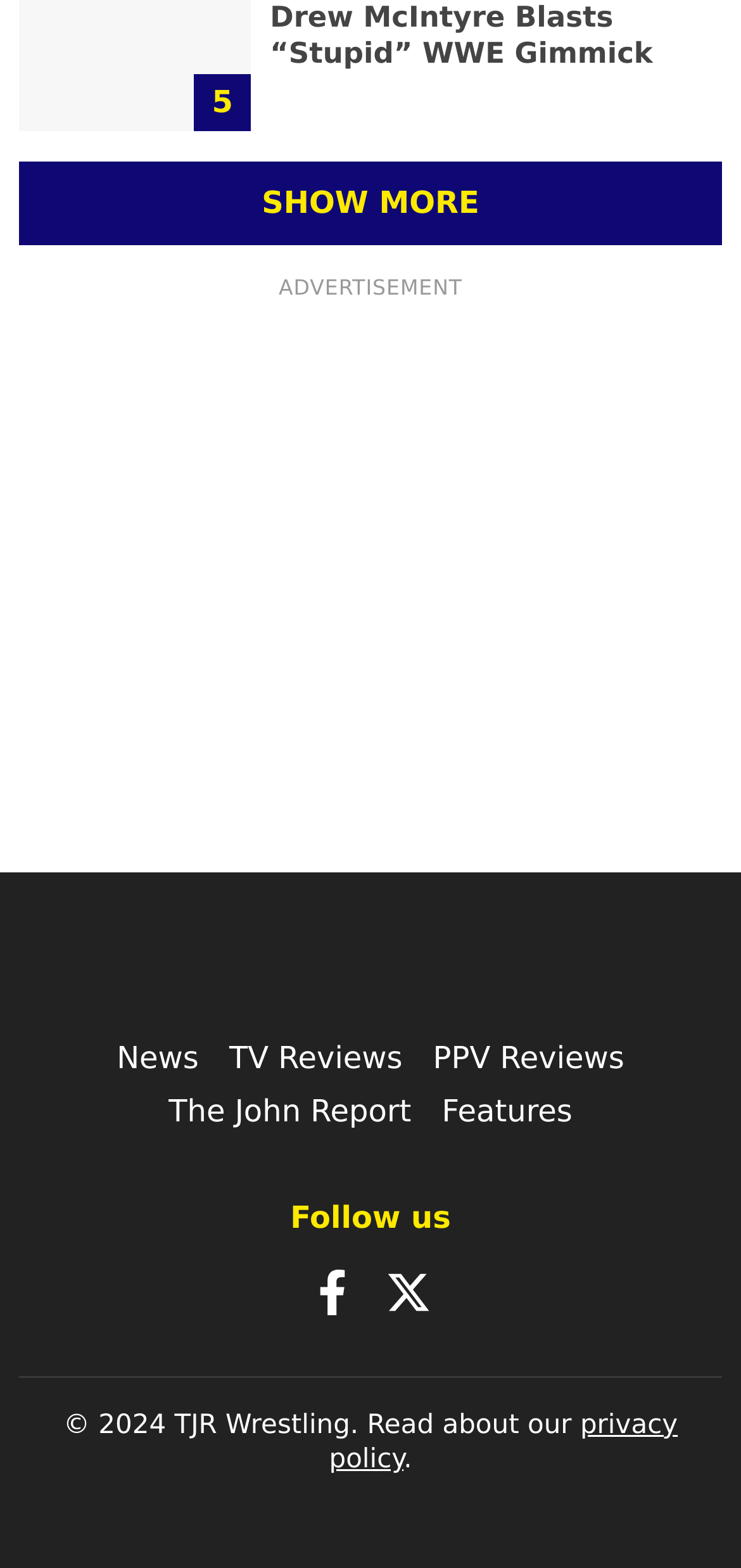Using the information in the image, give a comprehensive answer to the question: 
What type of content is available on the webpage?

The webpage contains links to 'News', 'TV Reviews', 'PPV Reviews', and 'Features', which suggests that the webpage provides news and reviews related to wrestling.